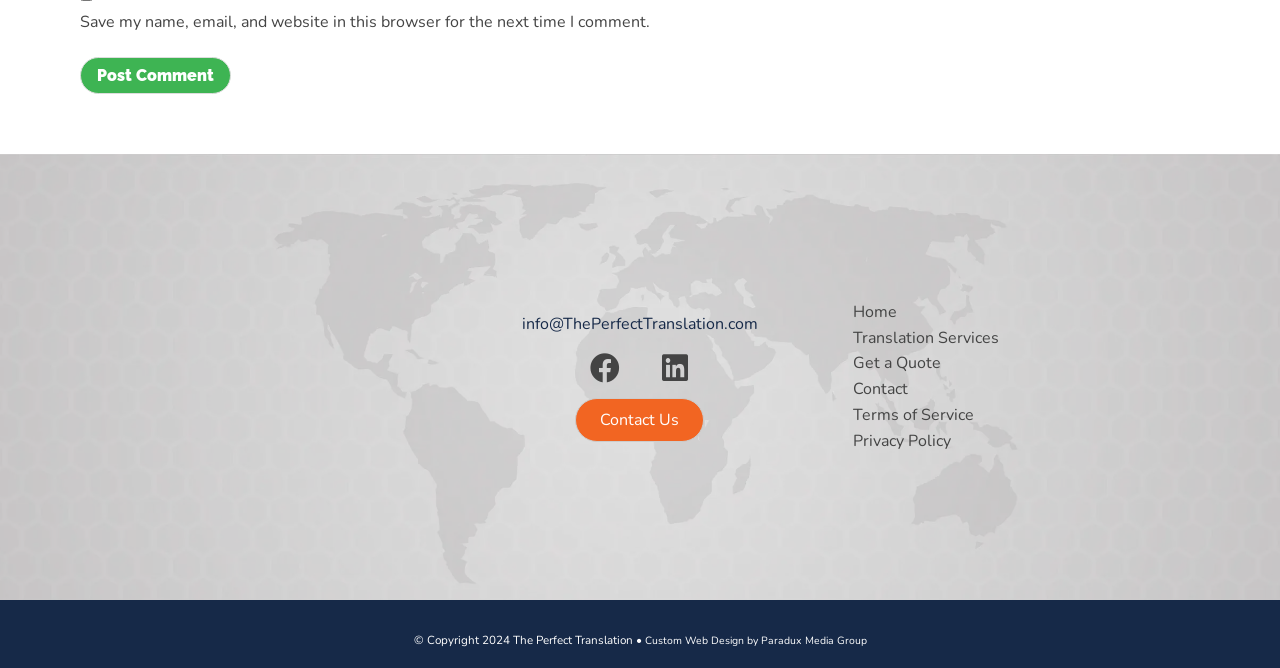Locate the bounding box coordinates of the element to click to perform the following action: 'View the Terms of Service'. The coordinates should be given as four float values between 0 and 1, in the form of [left, top, right, bottom].

[0.659, 0.603, 0.914, 0.642]